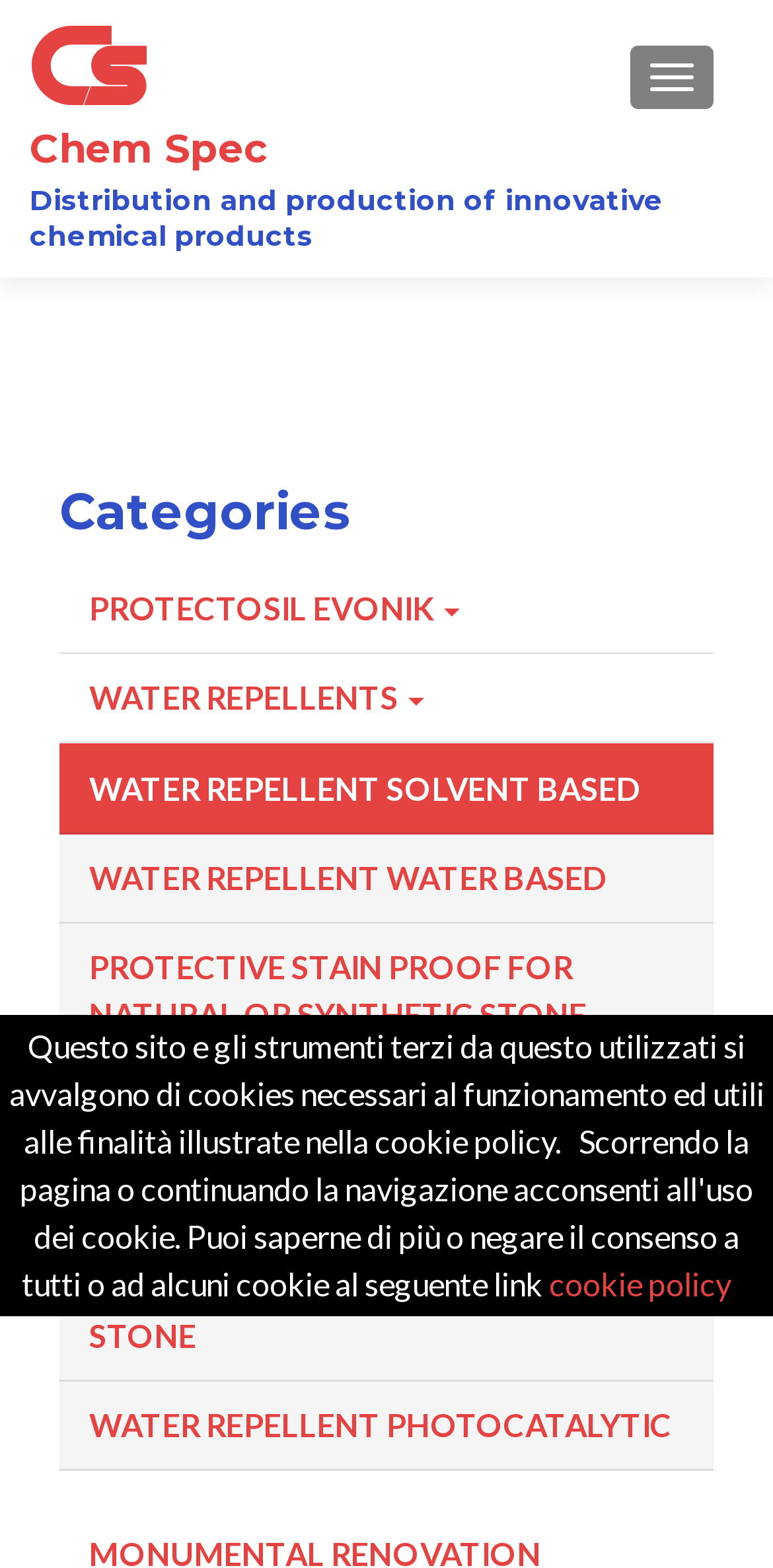Offer an in-depth caption of the entire webpage.

The webpage is about Chem Spec, a company that distributes and produces innovative chemical products. At the top left corner, there is an image, and next to it, a heading with the company name "Chem Spec" is displayed. Below the company name, a brief description of the company is provided, stating that it is involved in the distribution and production of innovative chemical products.

On the top right corner, a button labeled "MENU" is located. Below the company description, a heading "Categories" is displayed, followed by a list of links to various categories of products, including PROTECTOSIL EVONIK, WATER REPELLENTS, WATER REPELLENT SOLVENT BASED, and others. These links are arranged vertically, with the first link starting from the top and the last link ending near the bottom of the page.

At the bottom right corner, a link to the "cookie policy" is provided. Overall, the webpage has a simple layout, with a focus on providing easy access to various categories of products offered by Chem Spec.